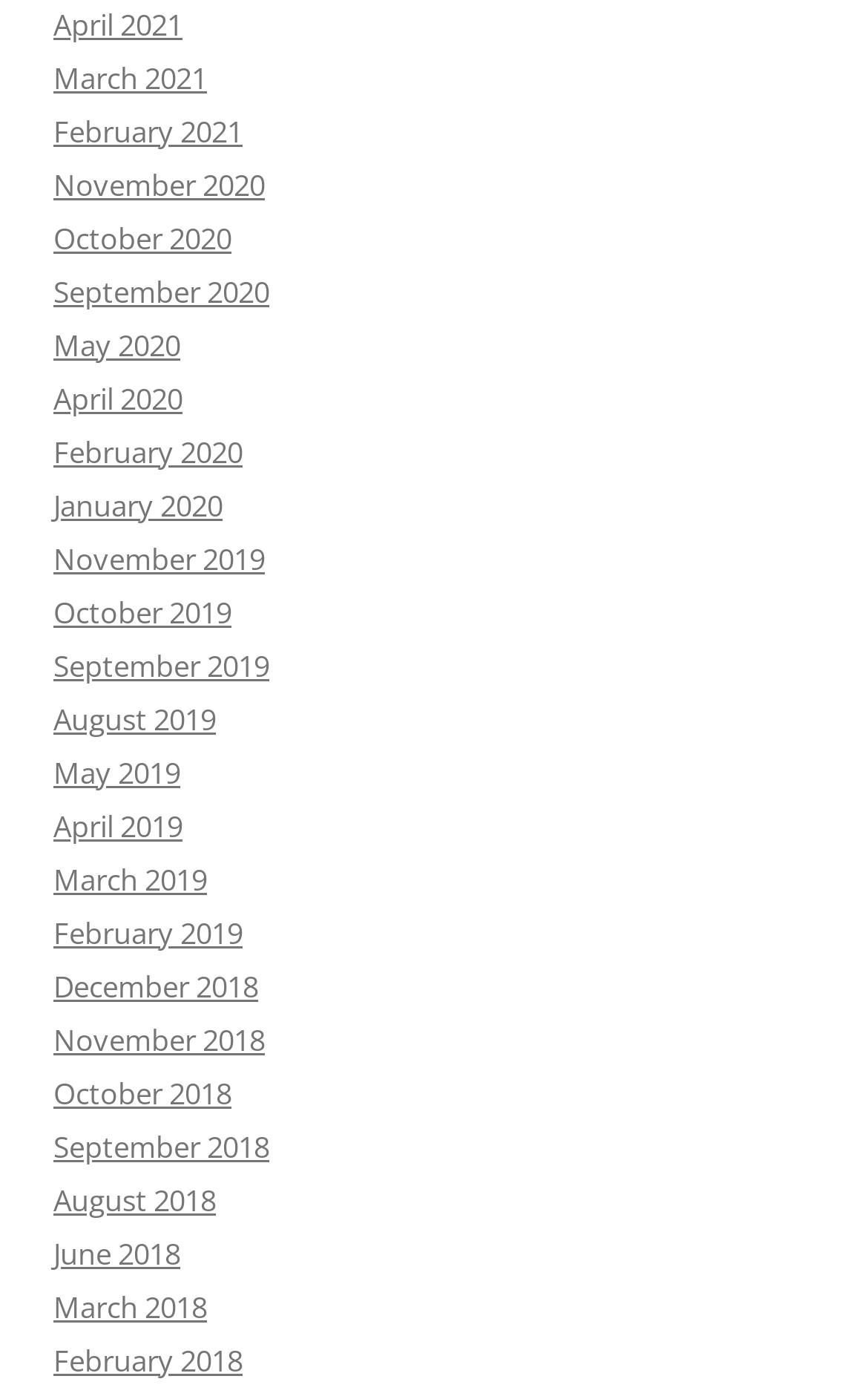Using the information in the image, give a detailed answer to the following question: How many links are there on the webpage?

I can count the number of links on the webpage, which are listed from April 2021 to February 2018, making a total of 29 links.